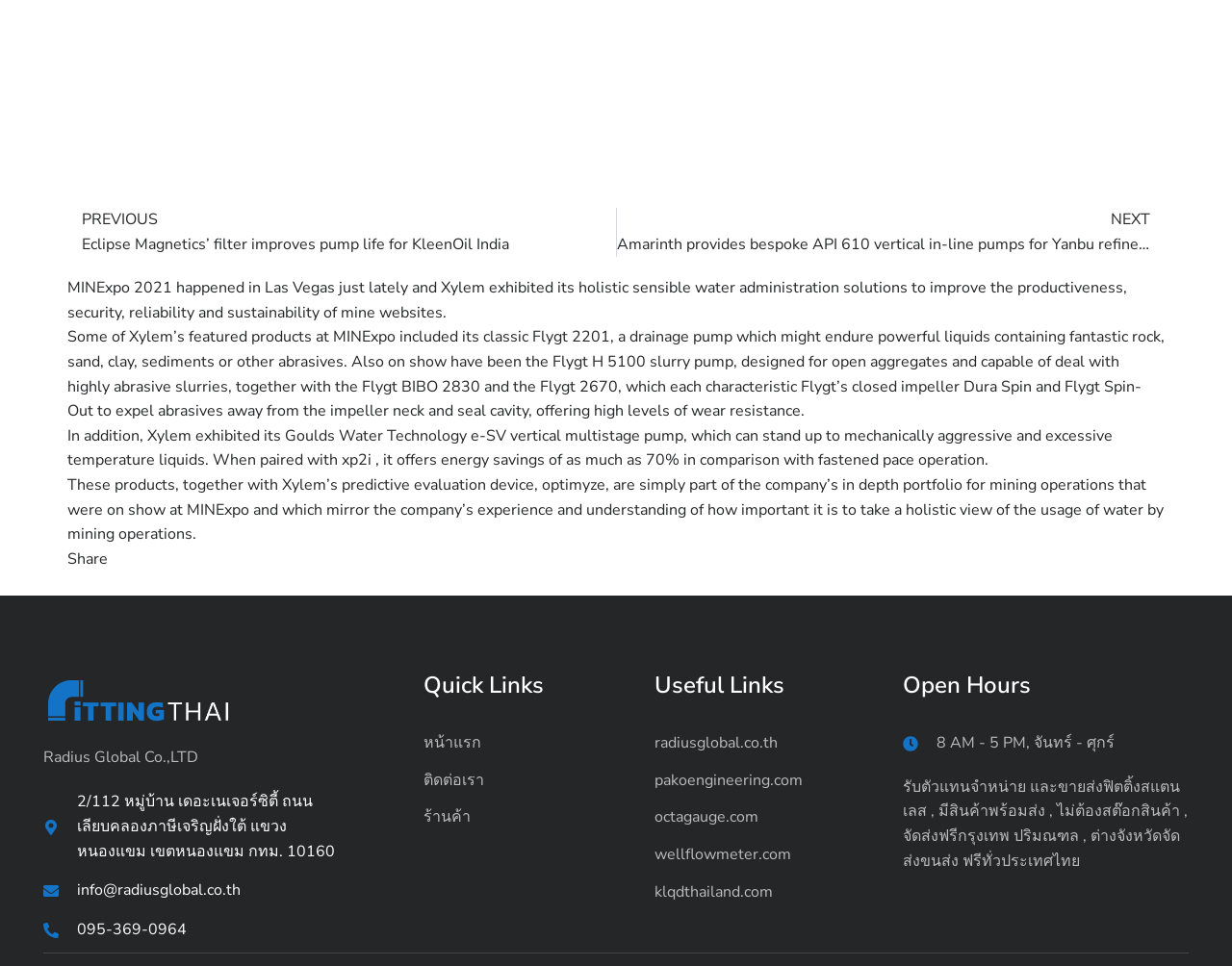Please identify the bounding box coordinates of the area I need to click to accomplish the following instruction: "Share this article".

[0.055, 0.568, 0.088, 0.589]